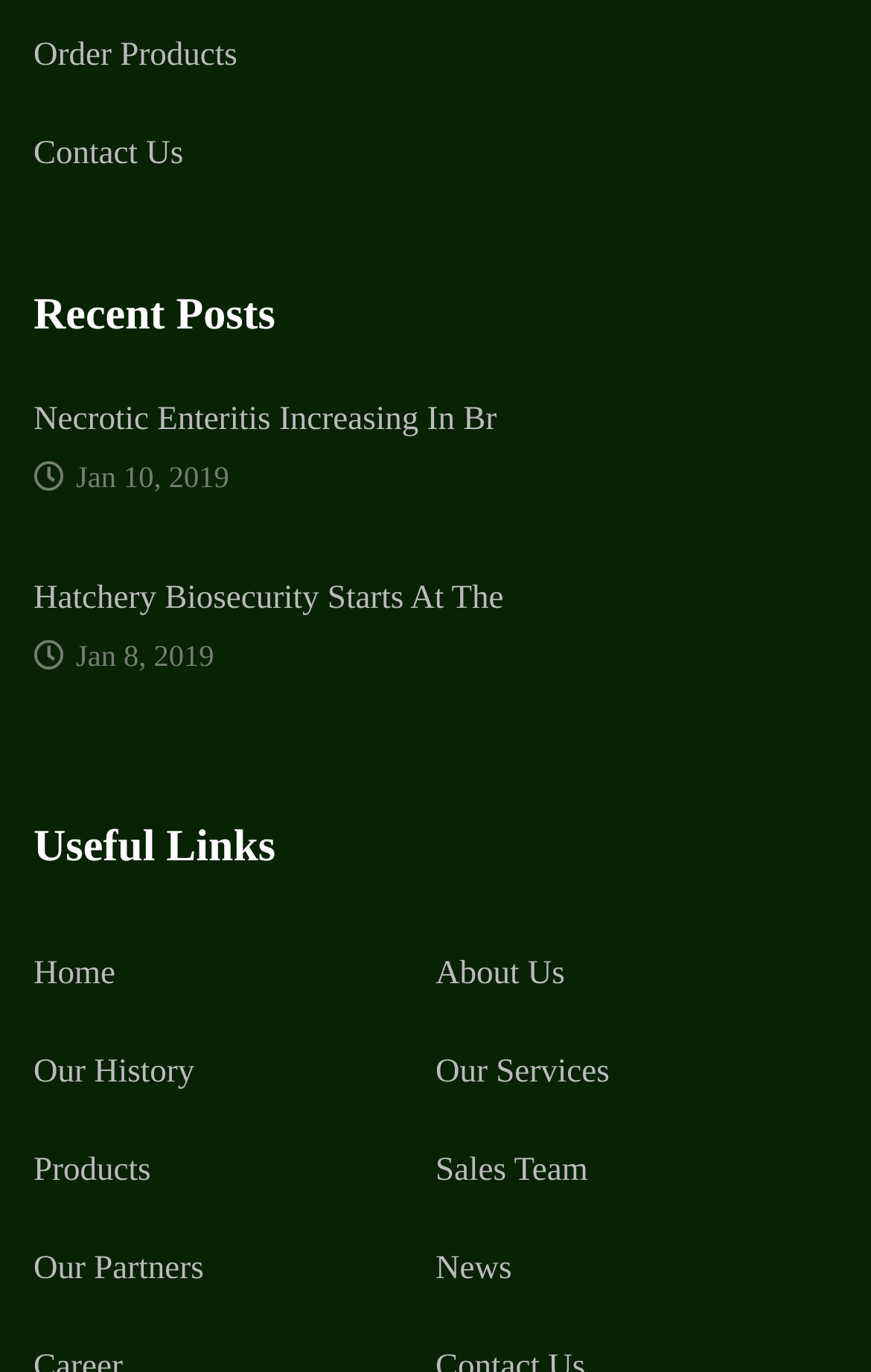Bounding box coordinates must be specified in the format (top-left x, top-left y, bottom-right x, bottom-right y). All values should be floating point numbers between 0 and 1. What are the bounding box coordinates of the UI element described as: Hatchery Biosecurity Starts At The

[0.038, 0.423, 0.578, 0.449]